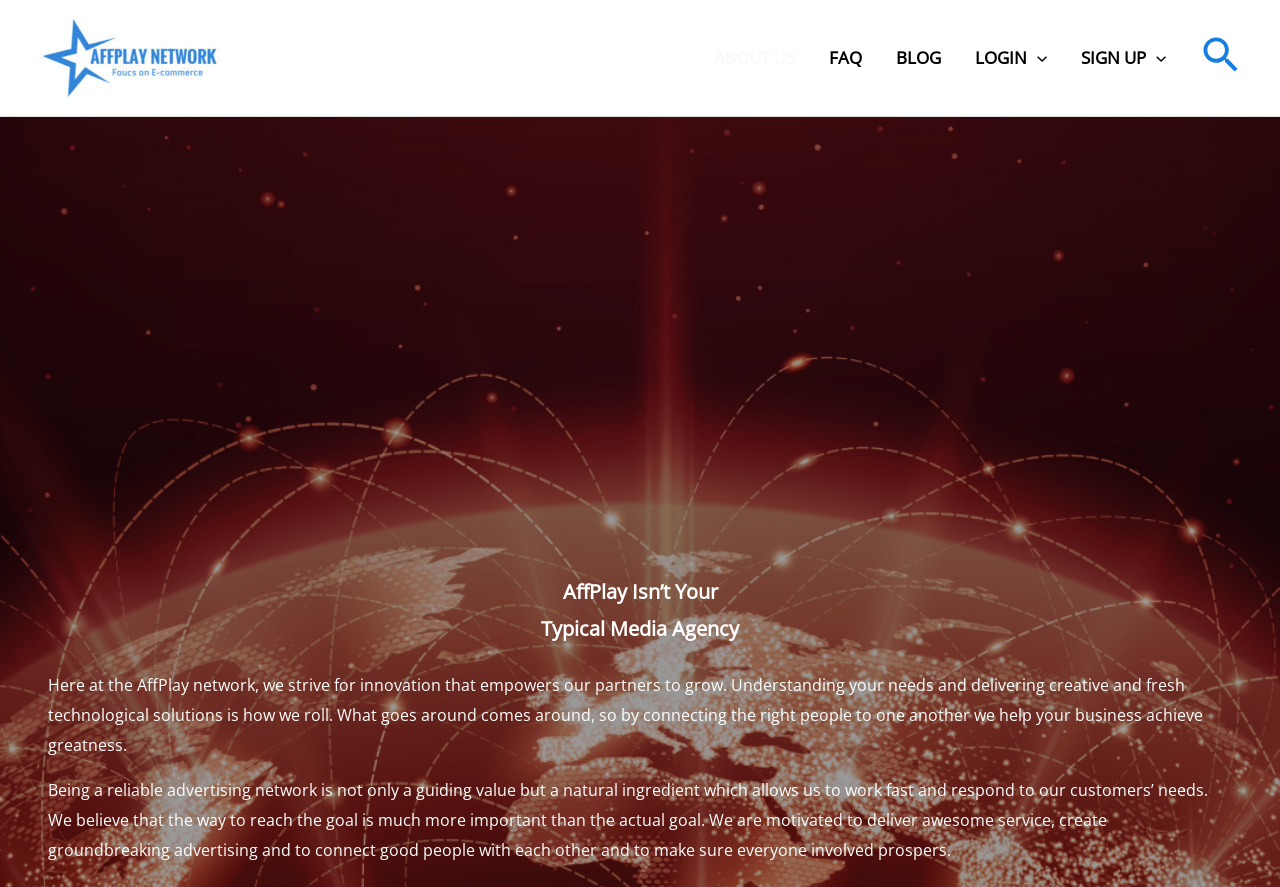Answer the question in one word or a short phrase:
What is the purpose of the network?

To empower partners to grow